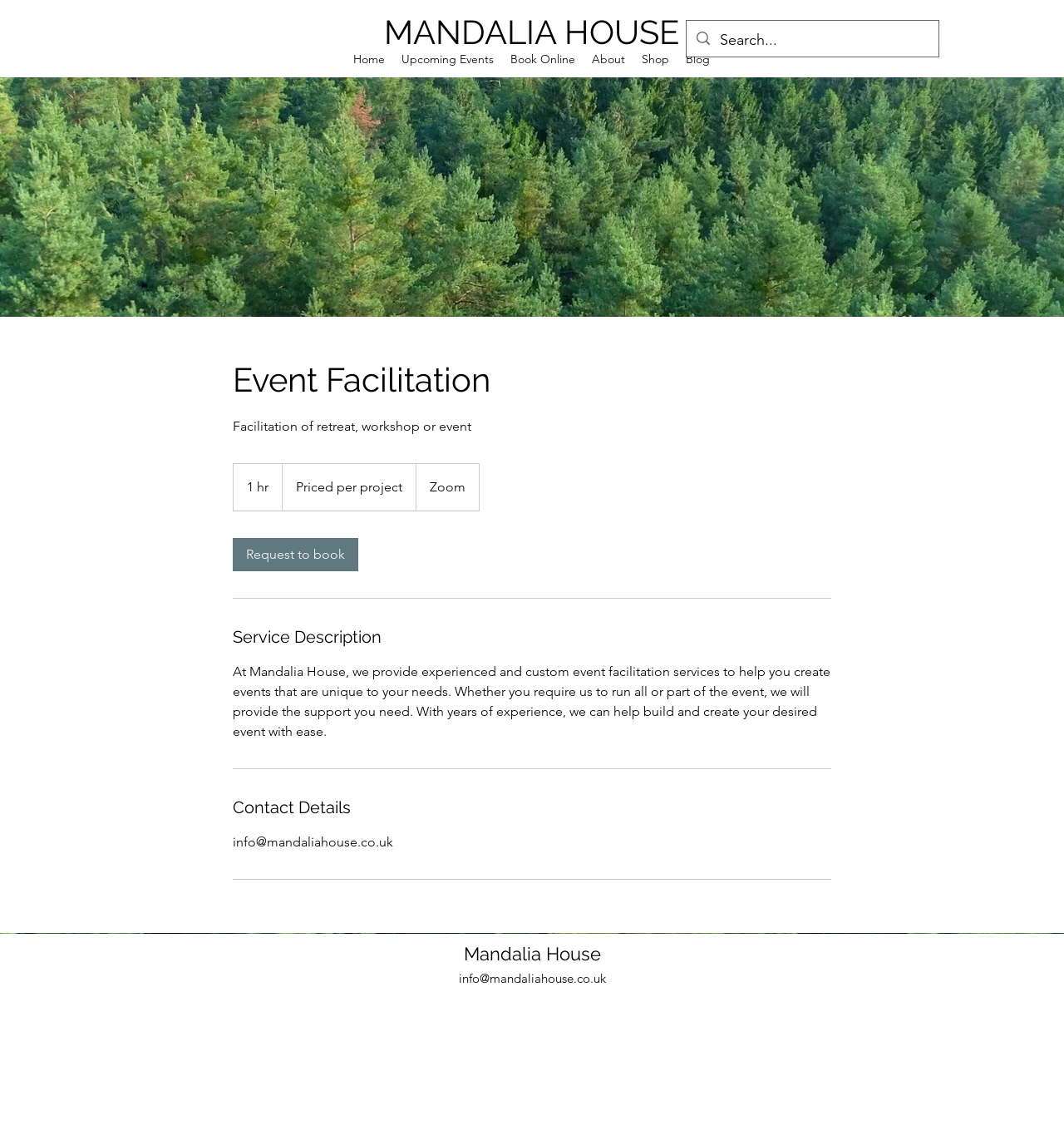Can you specify the bounding box coordinates of the area that needs to be clicked to fulfill the following instruction: "Click on the 'Home' link"?

[0.324, 0.043, 0.369, 0.06]